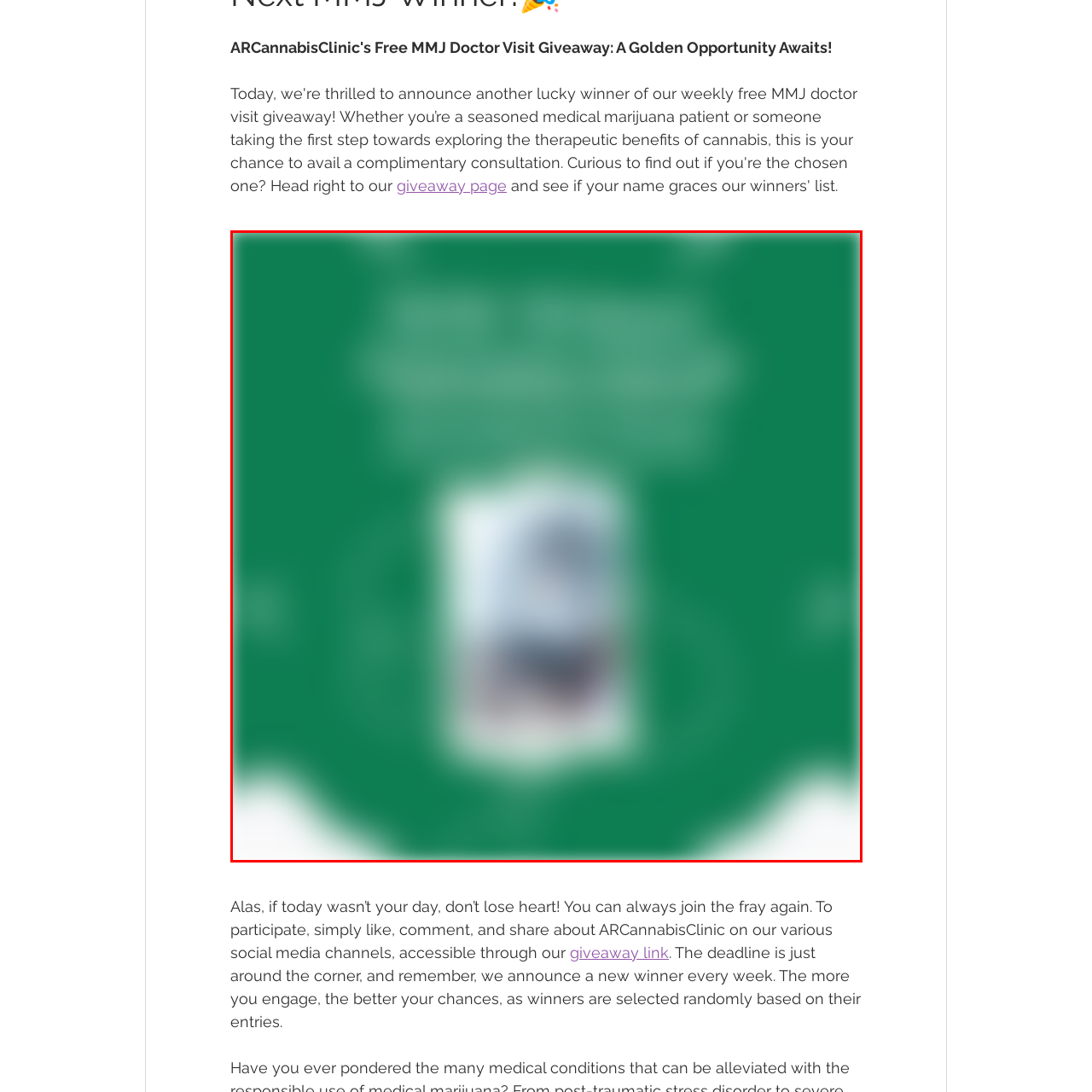Generate an in-depth caption for the image segment highlighted with a red box.

This image promotes a weekly giveaway for a free medical marijuana (MMJ) card, courtesy of ARCannabisClinic.com. The design features a vibrant green background, drawing attention to the central image of the MMJ card, which is showcased prominently. Text at the top conveys excitement about the giveaway, encouraging viewers to participate. The overall aesthetic emphasizes accessibility and engagement, inviting individuals to like, comment, and share about ARCannabisClinic on social media to increase their chances of winning. The message reinforces that even if one does not win today, there will always be future opportunities to join. This engaging promotion highlights the clinic's commitment to community involvement and accessibility to medical marijuana services.